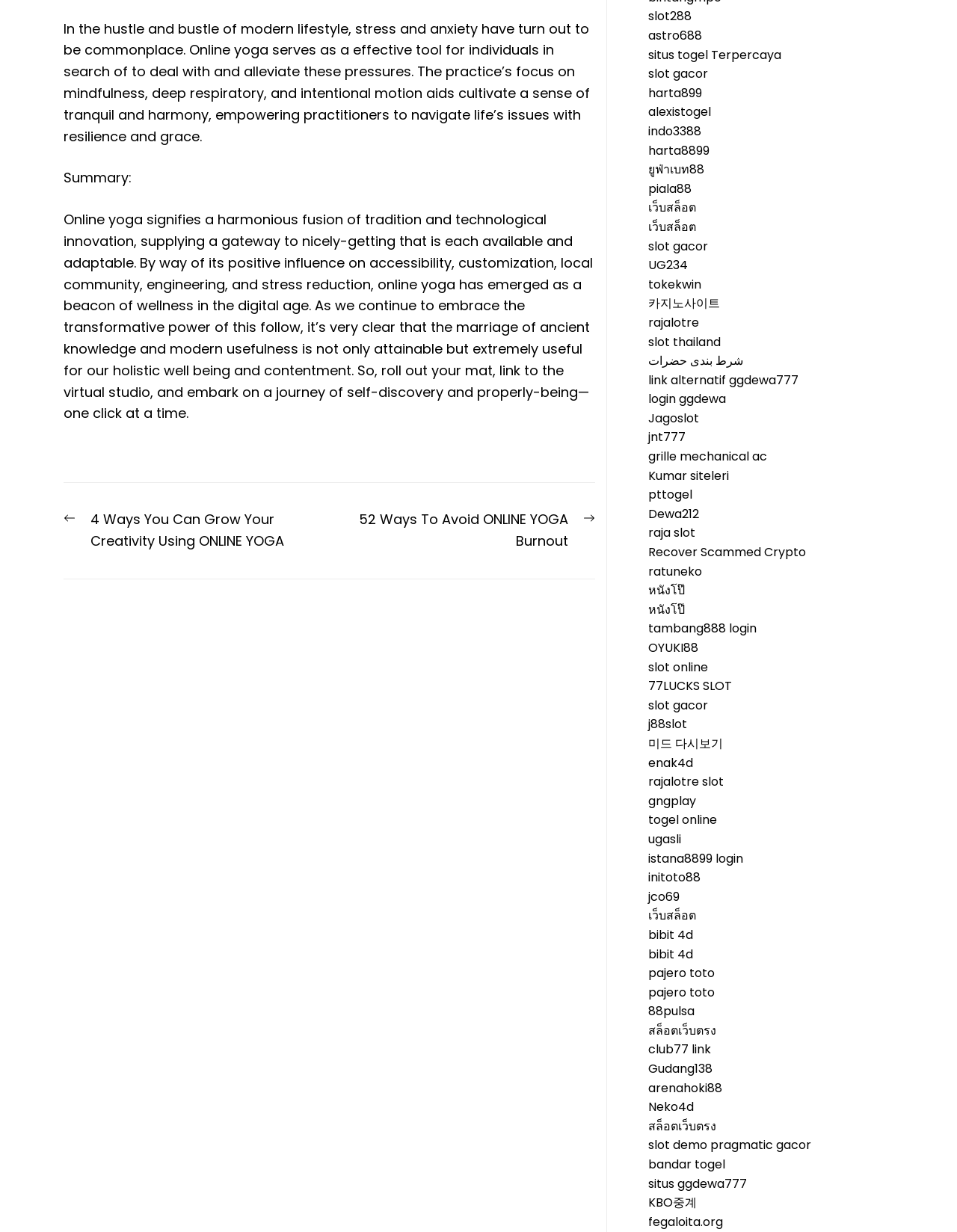Determine the coordinates of the bounding box that should be clicked to complete the instruction: "Click on 'astro688'". The coordinates should be represented by four float numbers between 0 and 1: [left, top, right, bottom].

[0.677, 0.022, 0.734, 0.036]